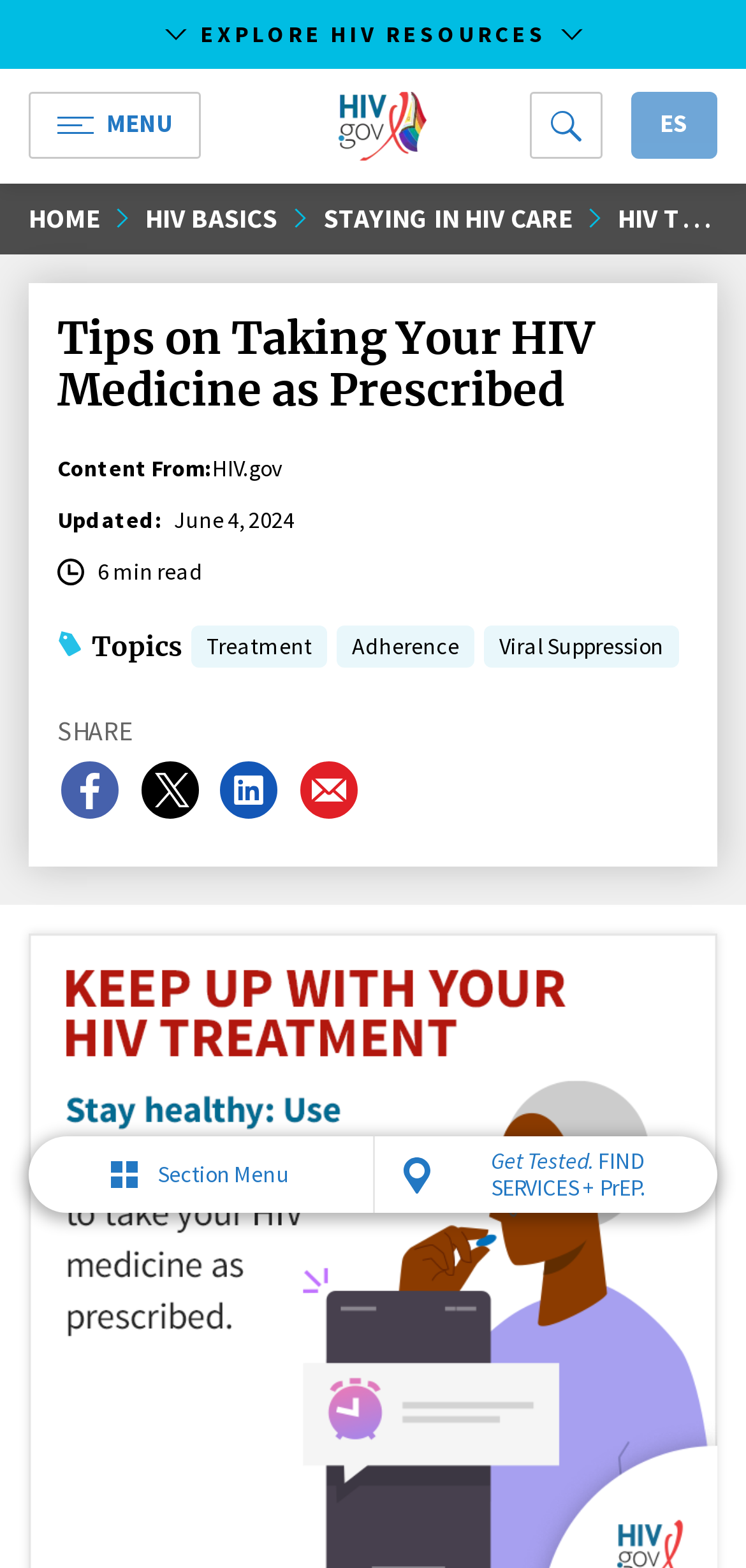Please locate the bounding box coordinates of the element that should be clicked to achieve the given instruction: "Click the 'Share on Facebook' link".

[0.077, 0.483, 0.164, 0.525]